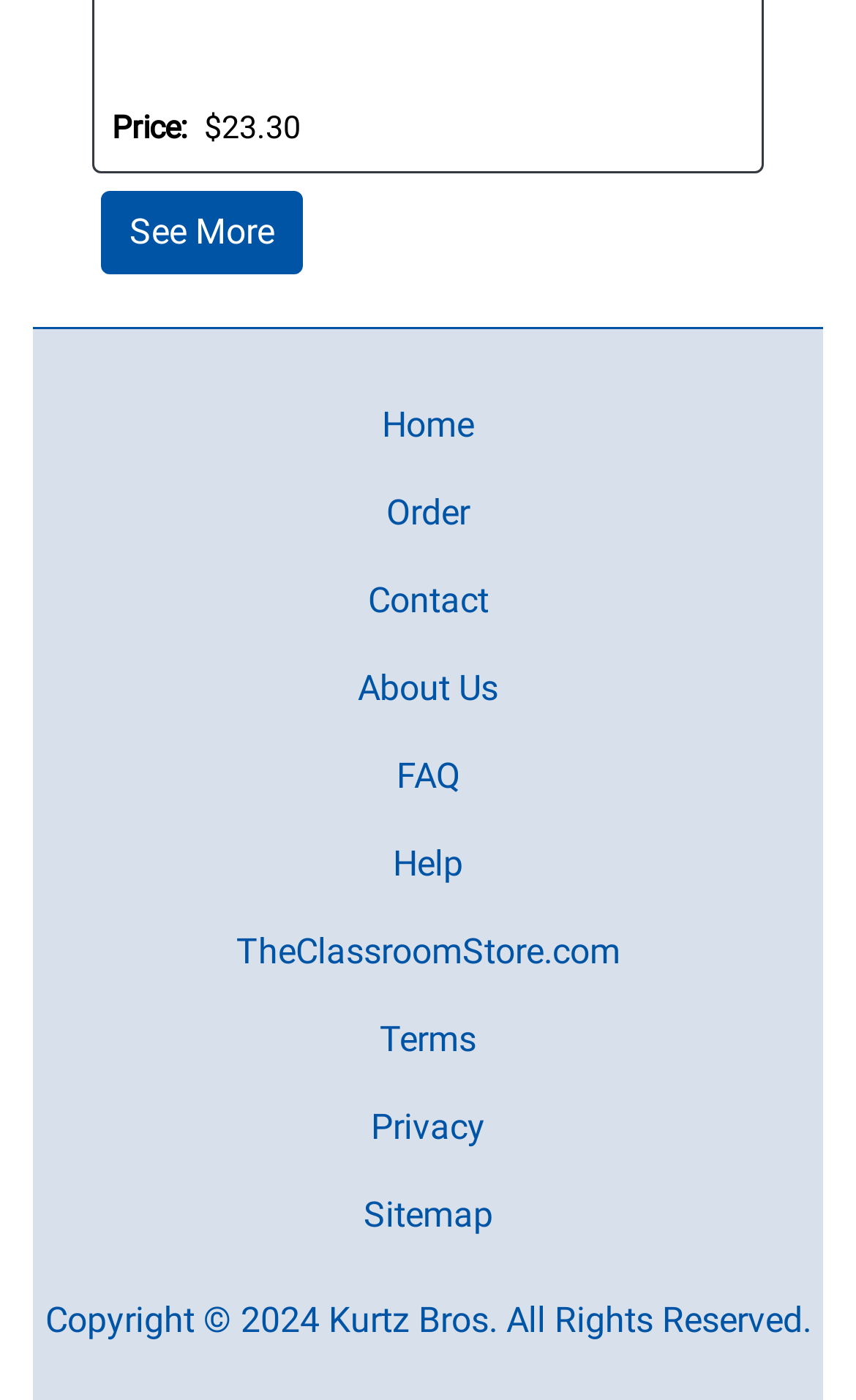What is the last item in the footer?
Answer the question with a detailed explanation, including all necessary information.

I looked at the footer section and found that the last item is a link labeled 'Sitemap'.